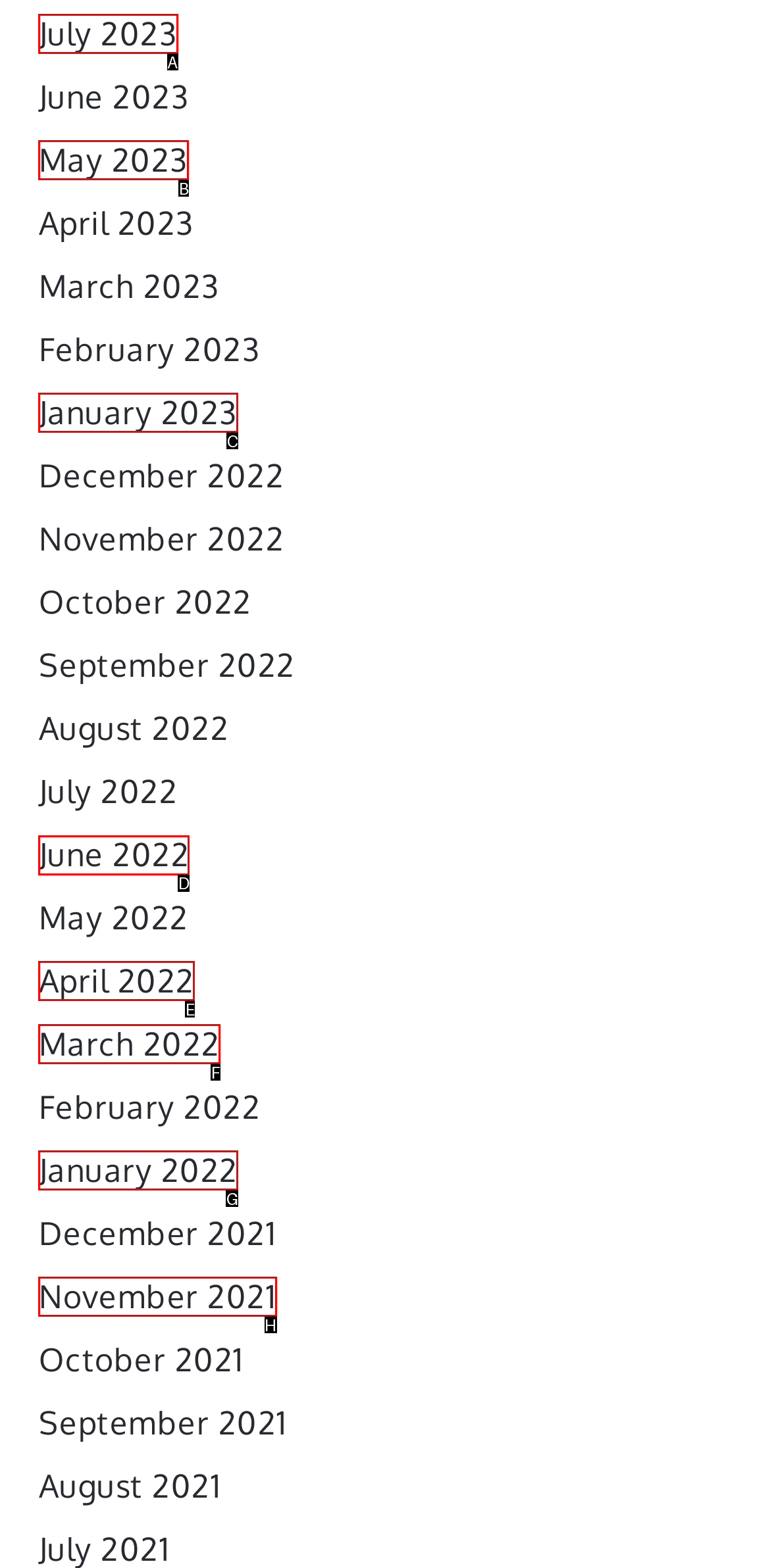Select the letter of the option that should be clicked to achieve the specified task: Go to previous post. Respond with just the letter.

None